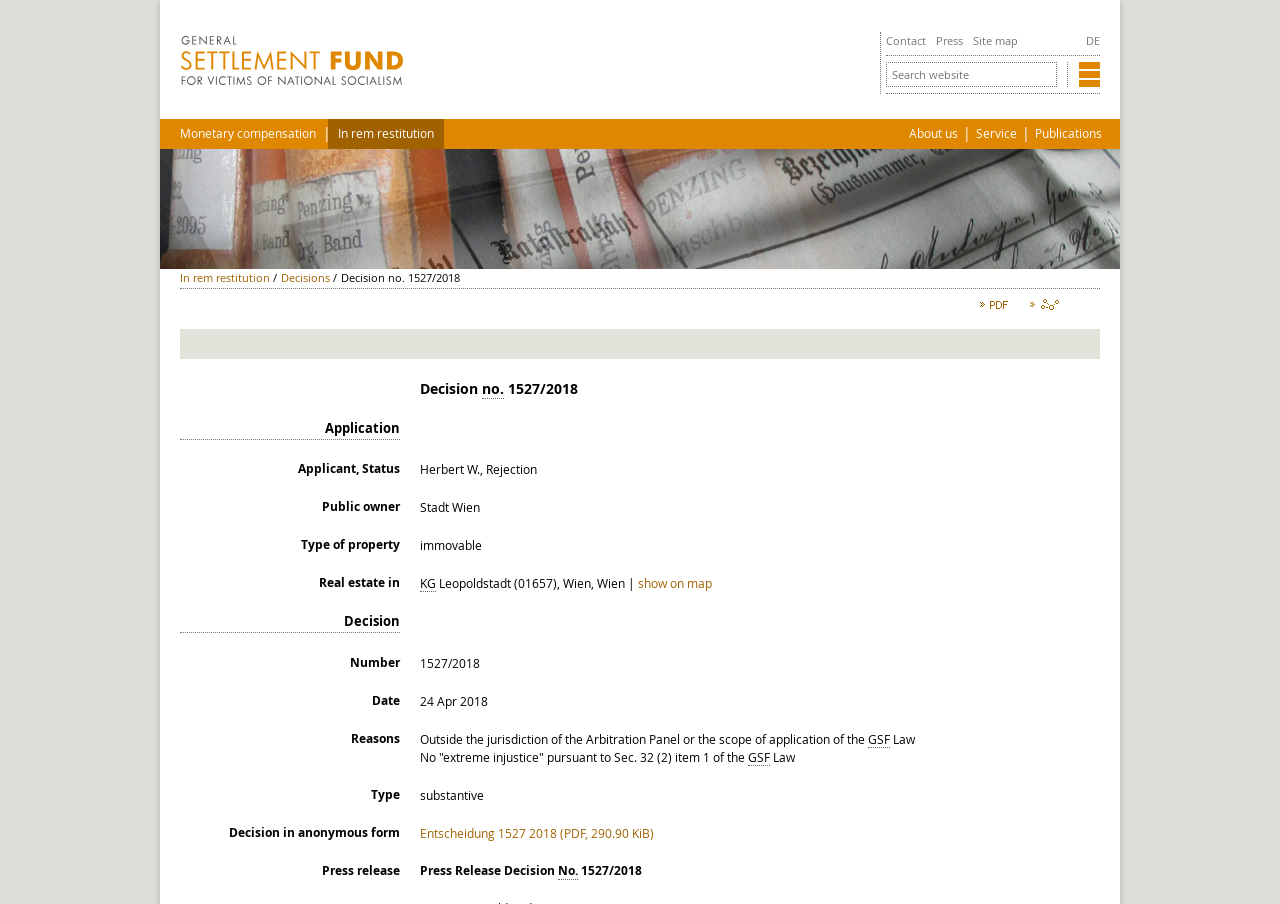Find and generate the main title of the webpage.

Decision no. 1527/2018